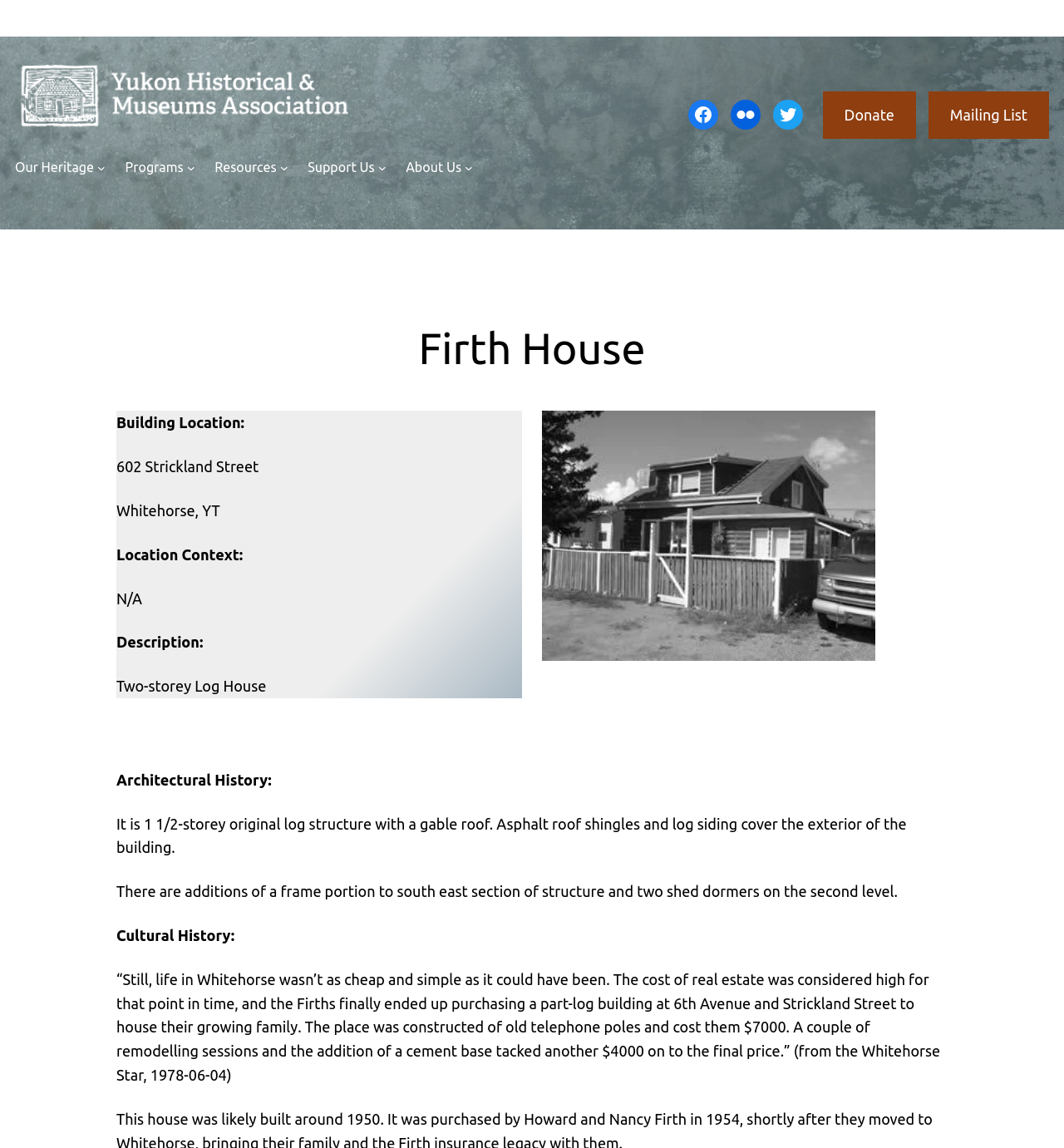Describe all visible elements and their arrangement on the webpage.

The webpage is about the Firth House, a historical building in Whitehorse, YT. At the top left, there is a logo of the Yukon Historical and Museums Association, which is also a link. Next to it, there is a navigation menu with several buttons, including "Our Heritage", "Programs", "Resources", "Support Us", and "About Us", each with a corresponding submenu.

Below the navigation menu, there is a large heading that reads "Firth House". Underneath, there are several sections of text that provide information about the building. The first section displays the building's location, which is 602 Strickland Street, Whitehorse, YT. The location context is listed as "N/A".

The next section is the description of the building, which is a two-storey log house. Below that, there is an image that takes up most of the width of the page. To the right of the image, there are several links to social media platforms, including Facebook, Flickr, and Twitter, as well as a "Donate" and "Mailing List" link.

The architectural history of the building is described in detail, including its original log structure, gable roof, and asphalt roof shingles. There are also additions to the building, such as a frame portion and shed dormers. The cultural history of the building is also provided, with a quote from the Whitehorse Star in 1978 about the Firth family's experience with the building.